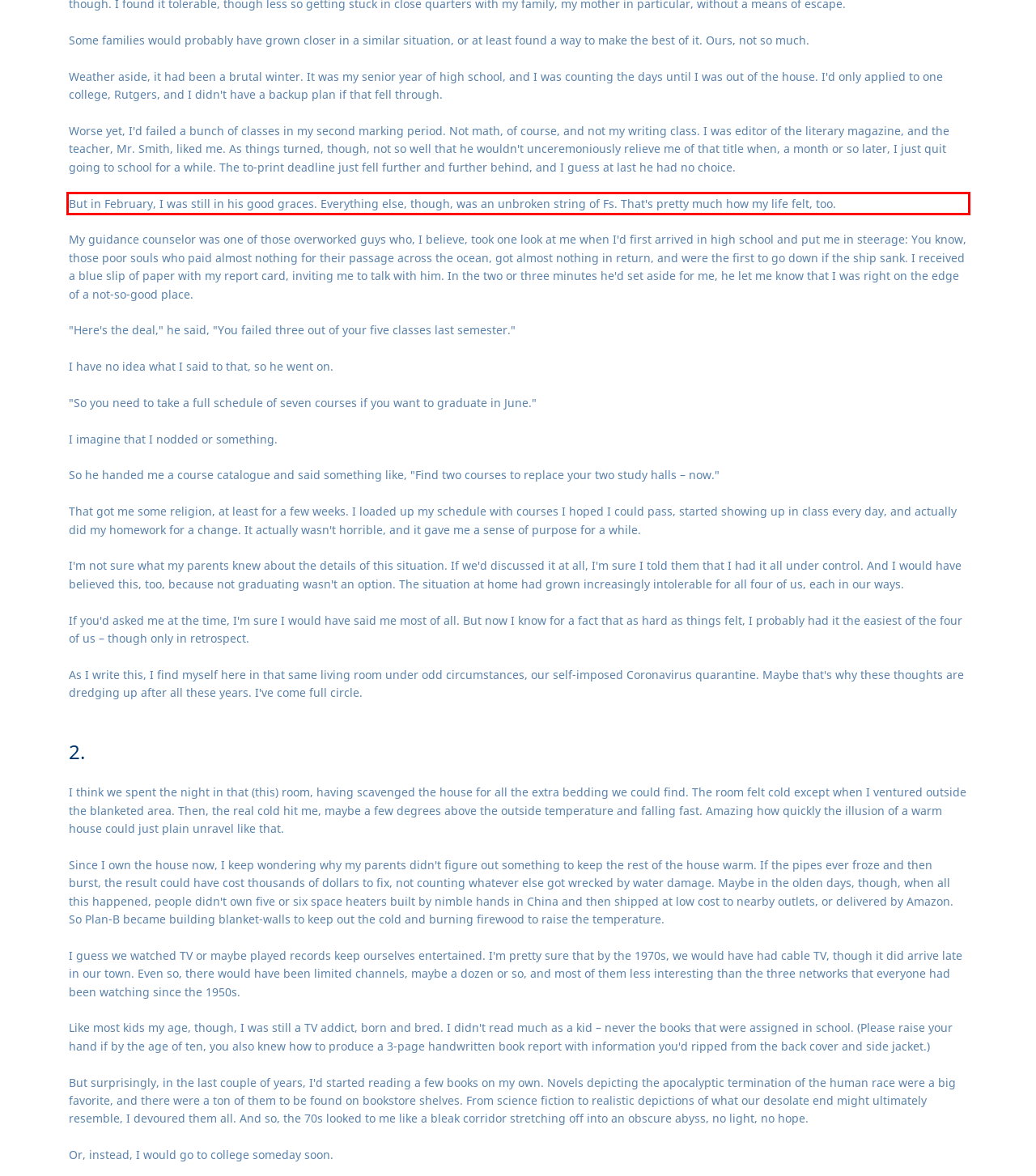View the screenshot of the webpage and identify the UI element surrounded by a red bounding box. Extract the text contained within this red bounding box.

But in February, I was still in his good graces. Everything else, though, was an unbroken string of Fs. That's pretty much how my life felt, too.